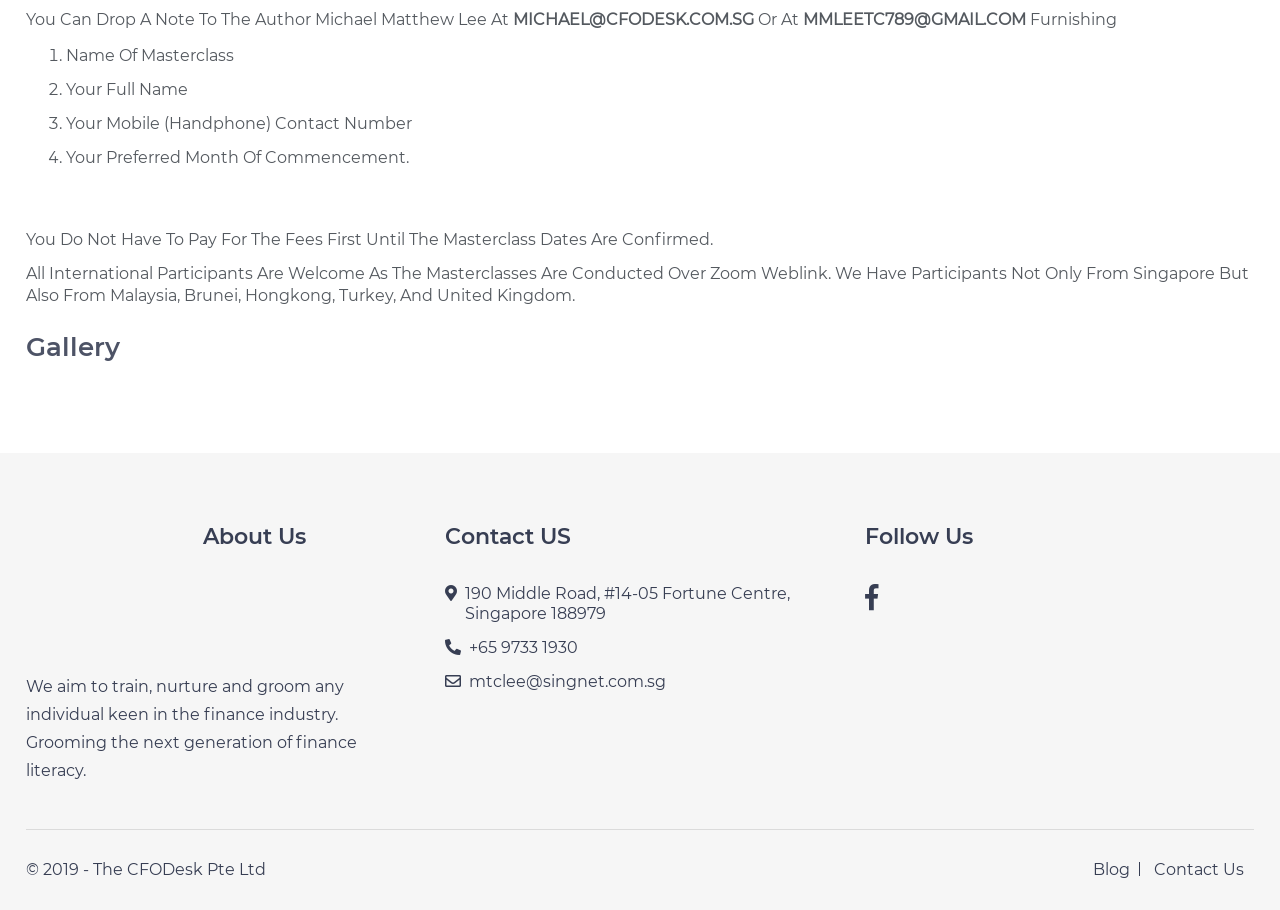What is the location of the organization?
Based on the visual content, answer with a single word or a brief phrase.

190 Middle Road, #14-05 Fortune Centre, Singapore 188979